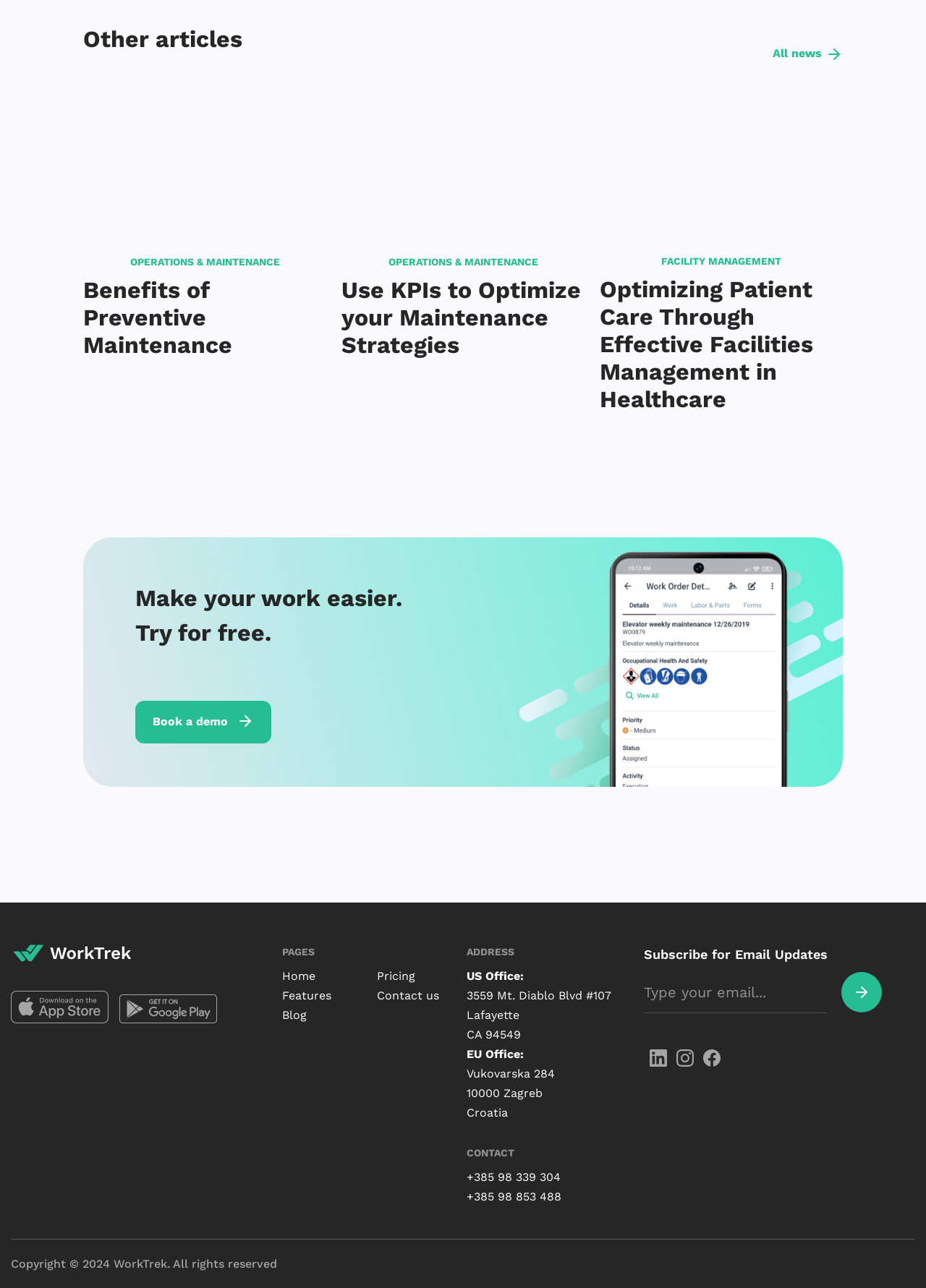Please indicate the bounding box coordinates for the clickable area to complete the following task: "Book a demo". The coordinates should be specified as four float numbers between 0 and 1, i.e., [left, top, right, bottom].

[0.146, 0.544, 0.293, 0.577]